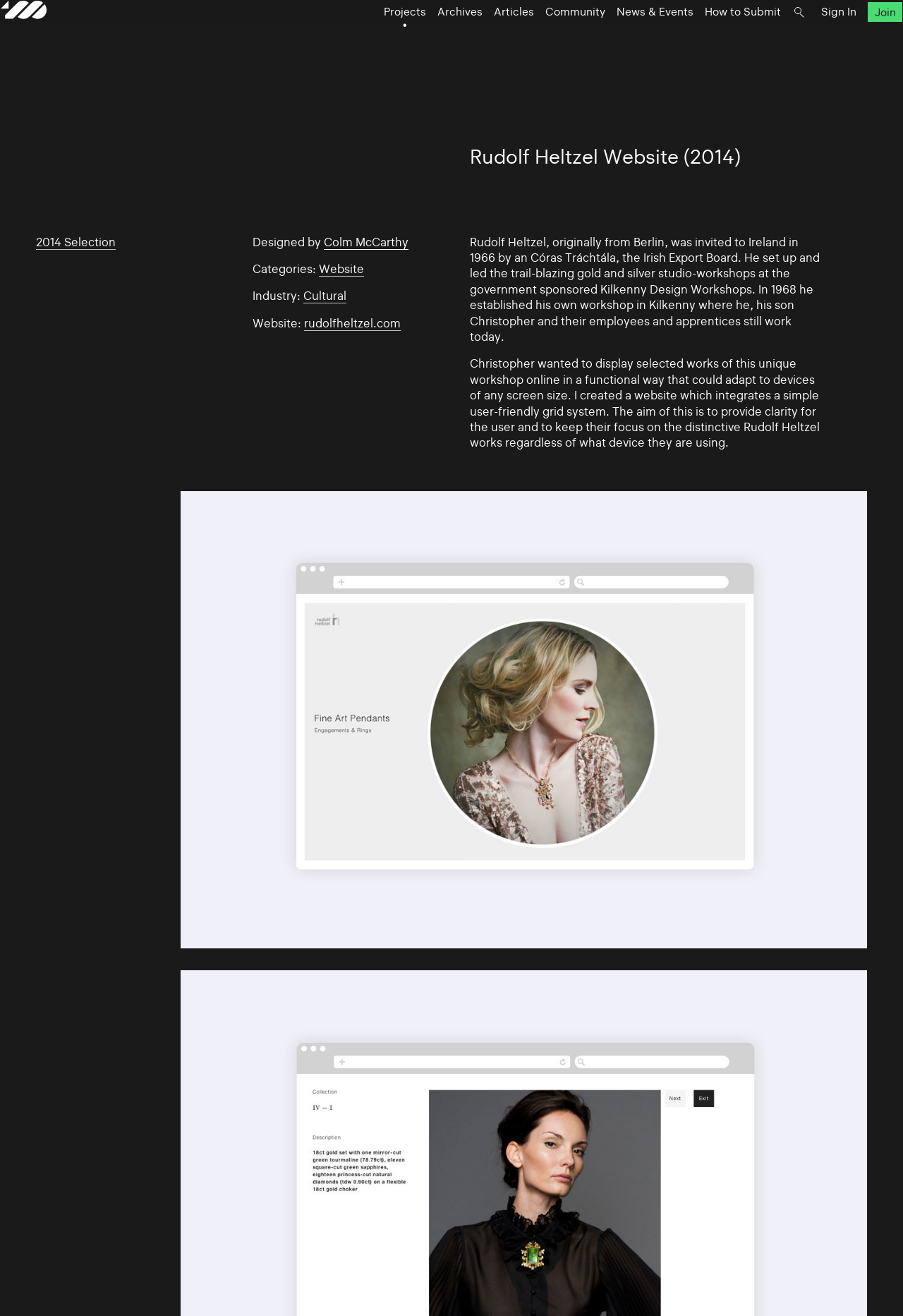Please identify the bounding box coordinates of the element's region that should be clicked to execute the following instruction: "Click on Projects". The bounding box coordinates must be four float numbers between 0 and 1, i.e., [left, top, right, bottom].

[0.386, 0.037, 0.433, 0.048]